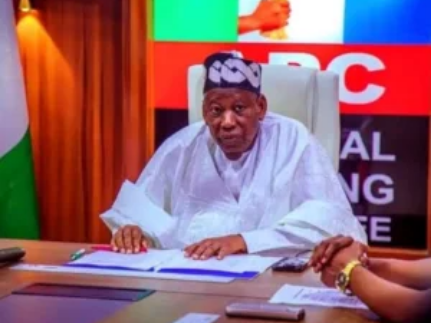Explain the image in a detailed and thorough manner.

The image features a prominent figure seated at a desk, dressed in traditional white attire complemented by a patterned cap. The individual appears engaged and focused, with documents spread out in front of them, suggesting that they are in the midst of a discussion or decision-making process. Behind them is a backdrop displaying colorful banners with the acronym "APC," indicating a link to the All Progressives Congress, a major political party in Nigeria. The setting conveys a formal and professional atmosphere, likely within a political or governmental context.